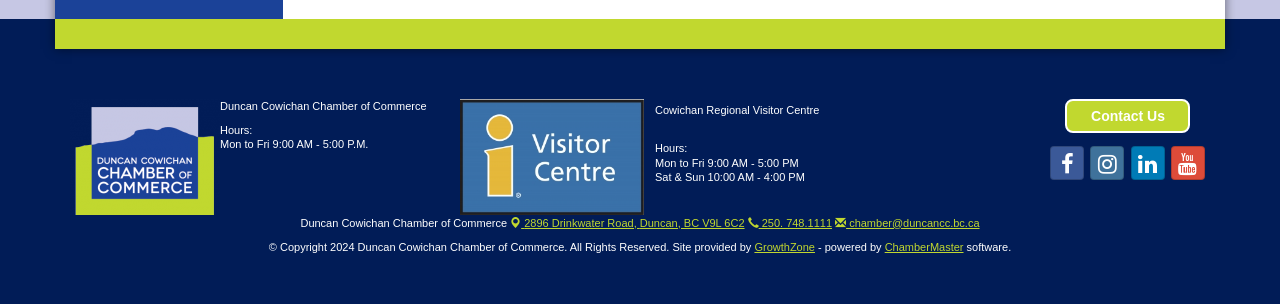Answer the following in one word or a short phrase: 
What is the phone number of the Duncan Cowichan Chamber of Commerce?

250. 748.1111